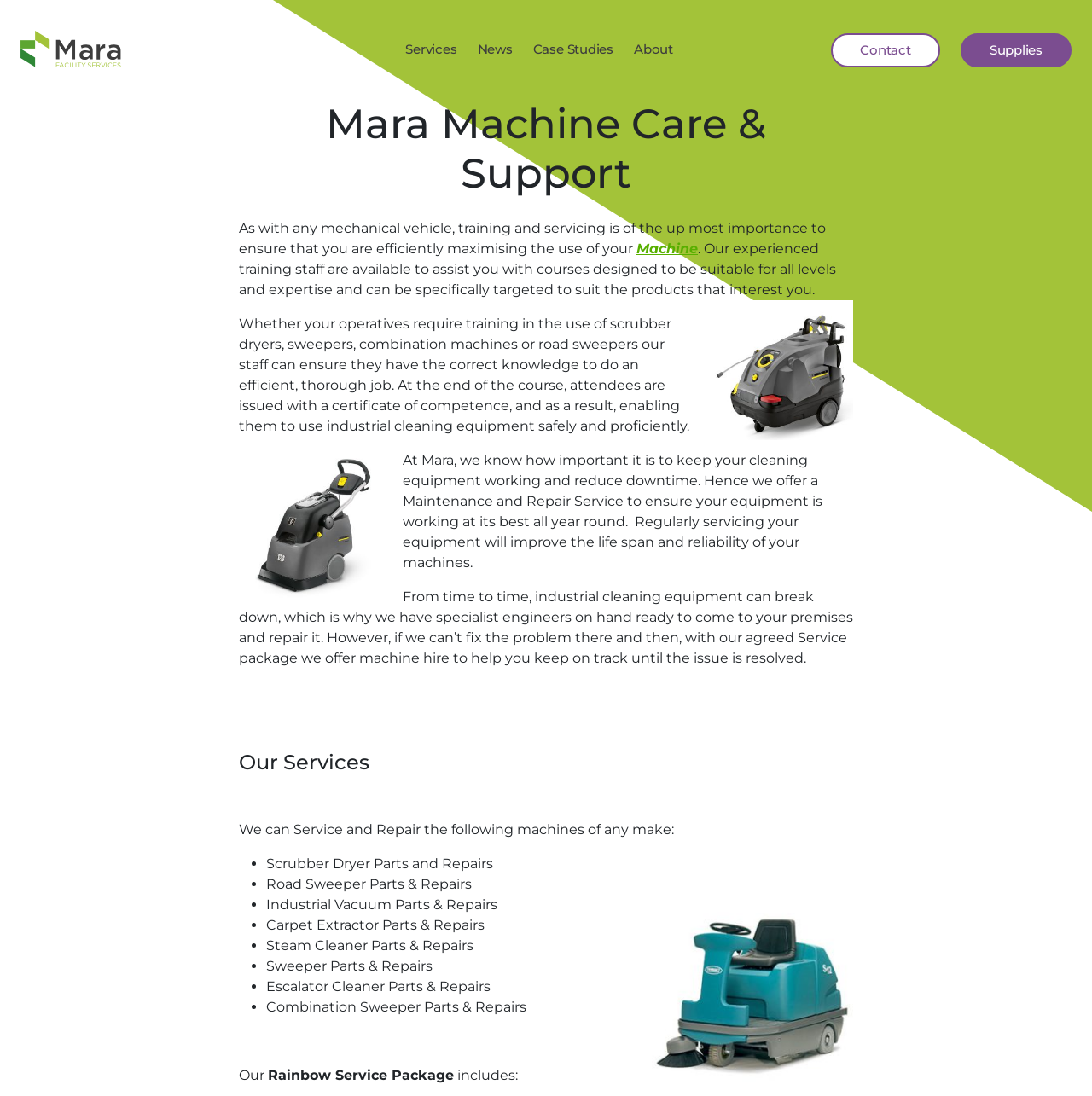Based on the image, please elaborate on the answer to the following question:
Can Mara provide machine hire services?

According to the webpage, Mara offers machine hire services as part of their service package. This is stated in the text 'However, if we can’t fix the problem there and then, with our agreed Service package we offer machine hire to help you keep on track until the issue is resolved.'.